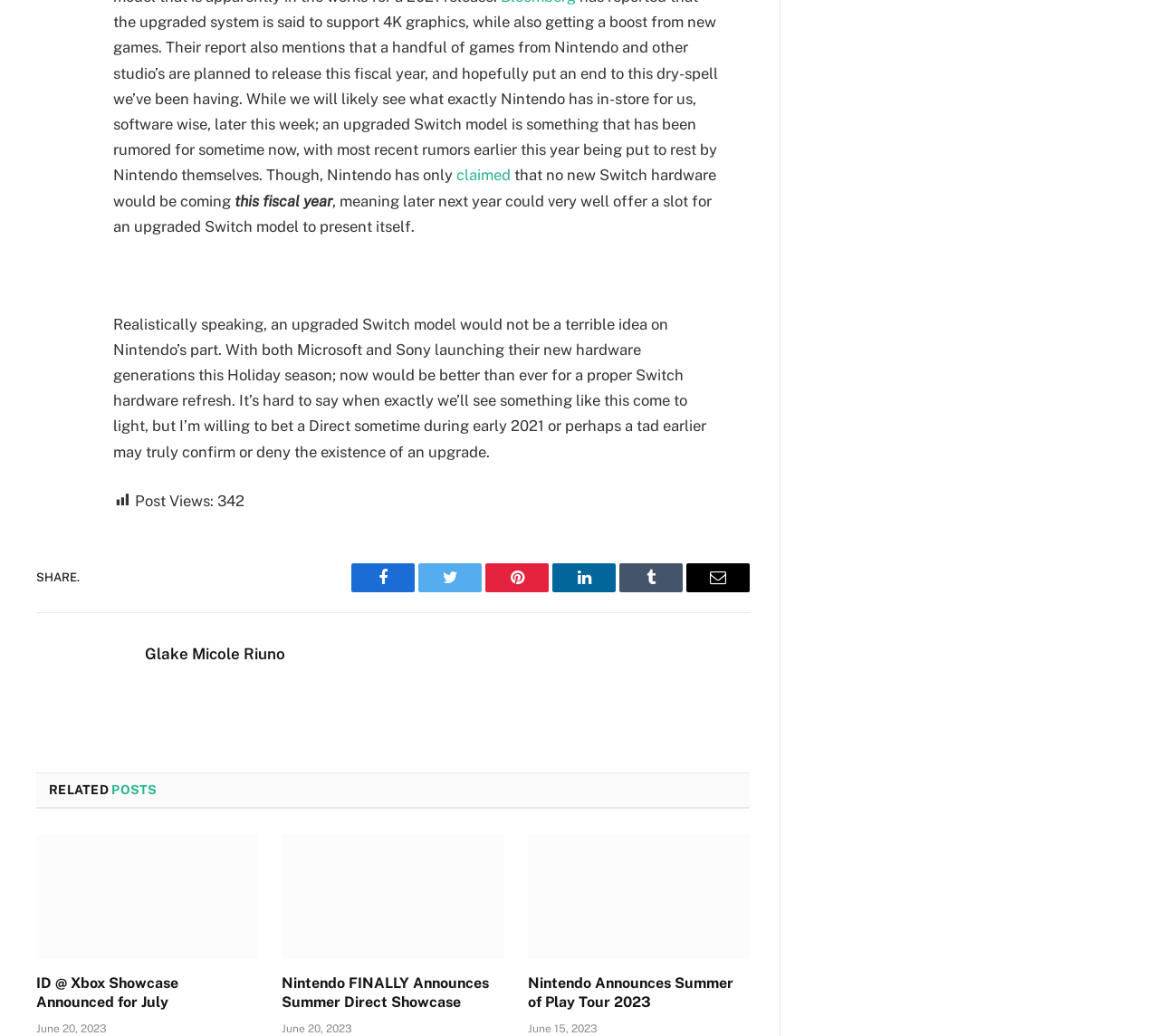What social media platforms can you share the article on?
Look at the image and construct a detailed response to the question.

The social media sharing options are displayed at the bottom of the article, with icons and text for each platform.